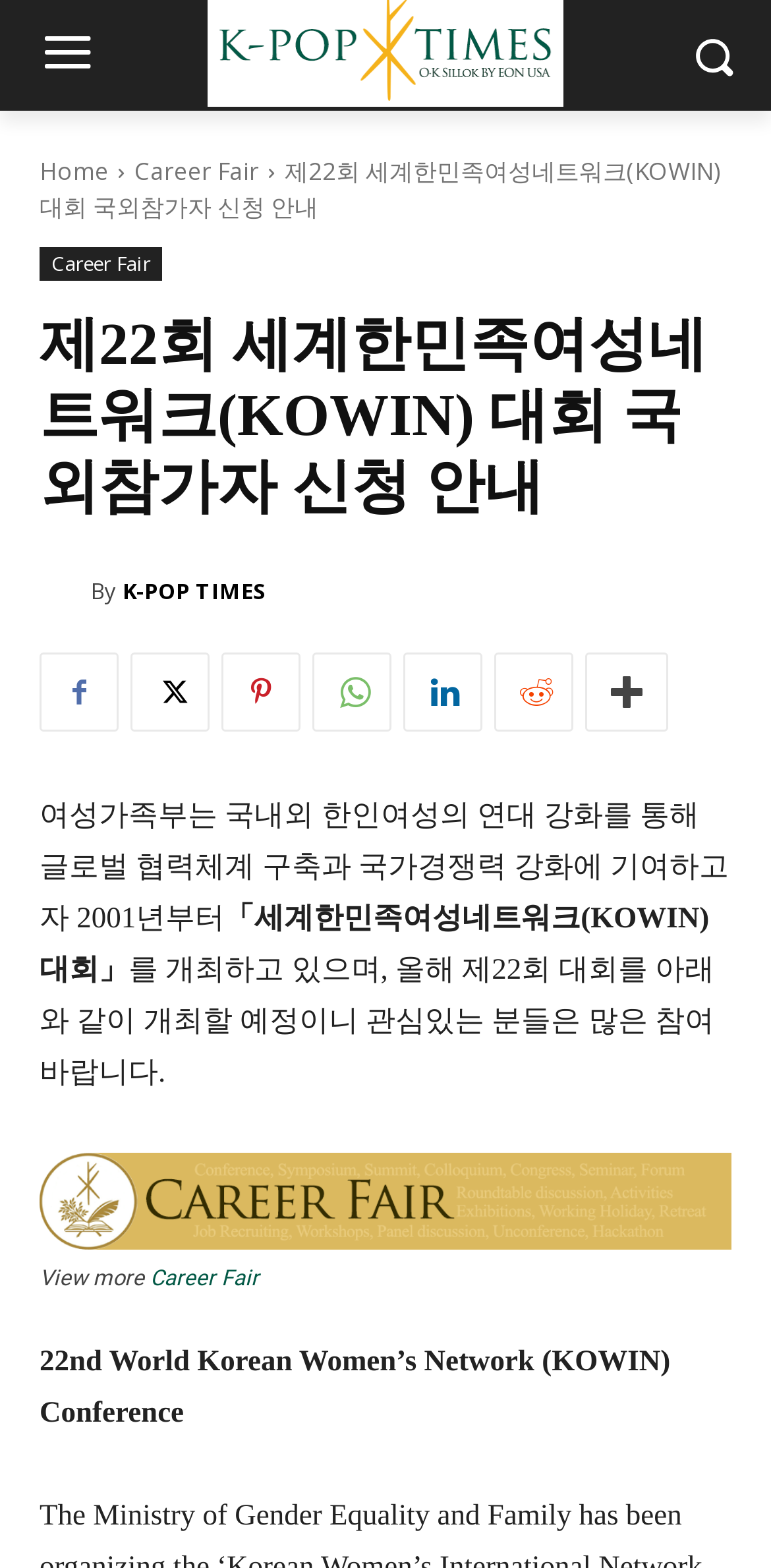Point out the bounding box coordinates of the section to click in order to follow this instruction: "View more about the Career Fair".

[0.195, 0.807, 0.336, 0.824]